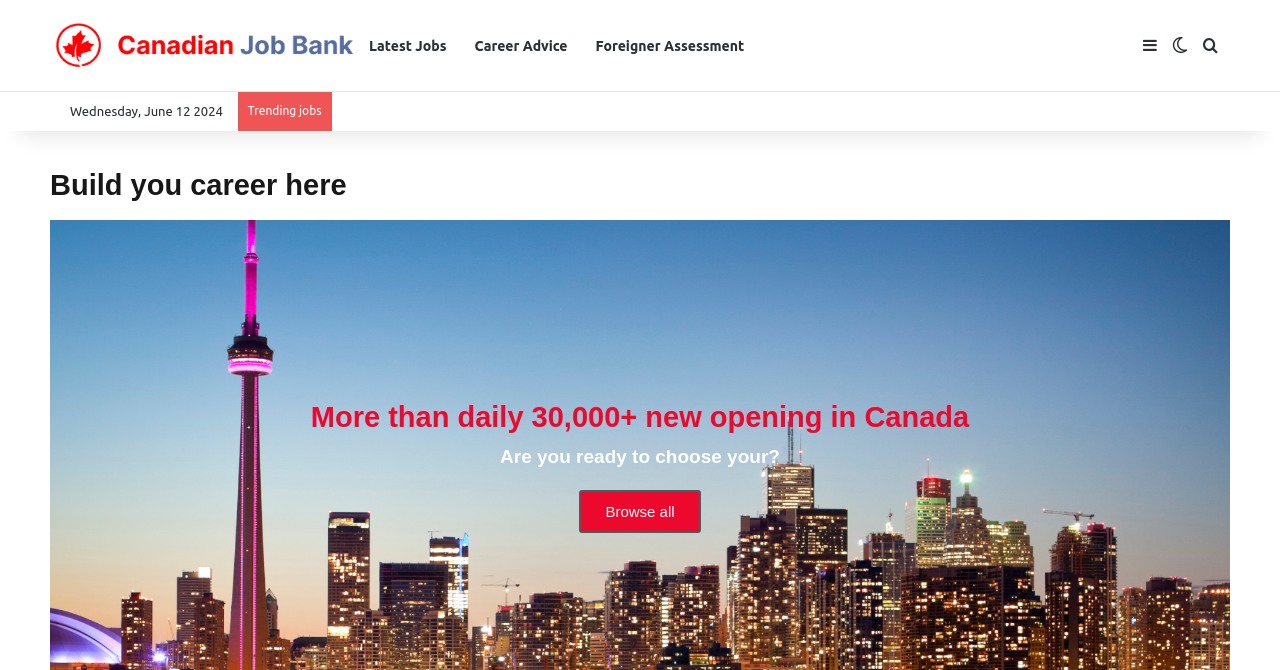Locate the coordinates of the bounding box for the clickable region that fulfills this instruction: "Go to the 'VIEW CART' page".

None